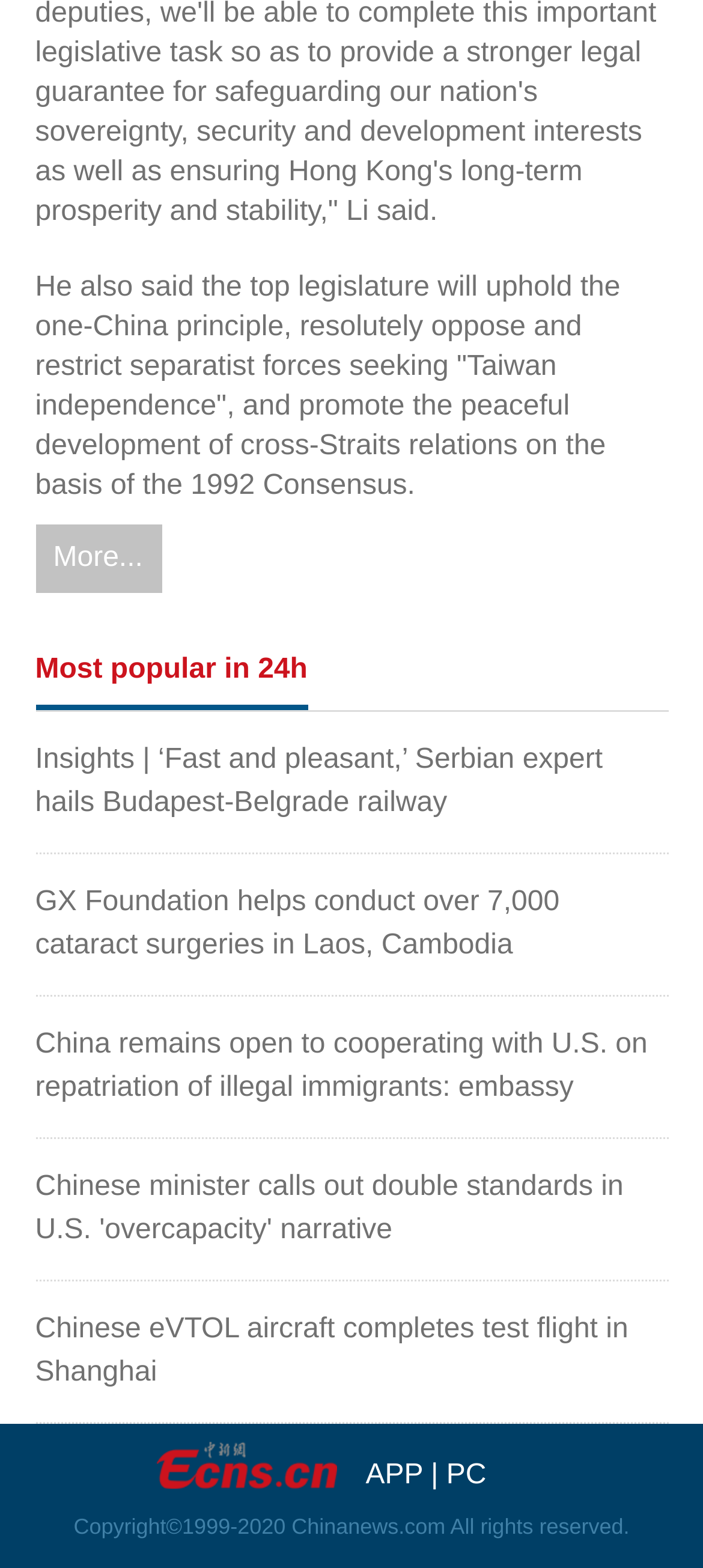Determine the bounding box coordinates of the clickable element to complete this instruction: "Read more about the Budapest-Belgrade railway". Provide the coordinates in the format of four float numbers between 0 and 1, [left, top, right, bottom].

[0.05, 0.474, 0.857, 0.521]